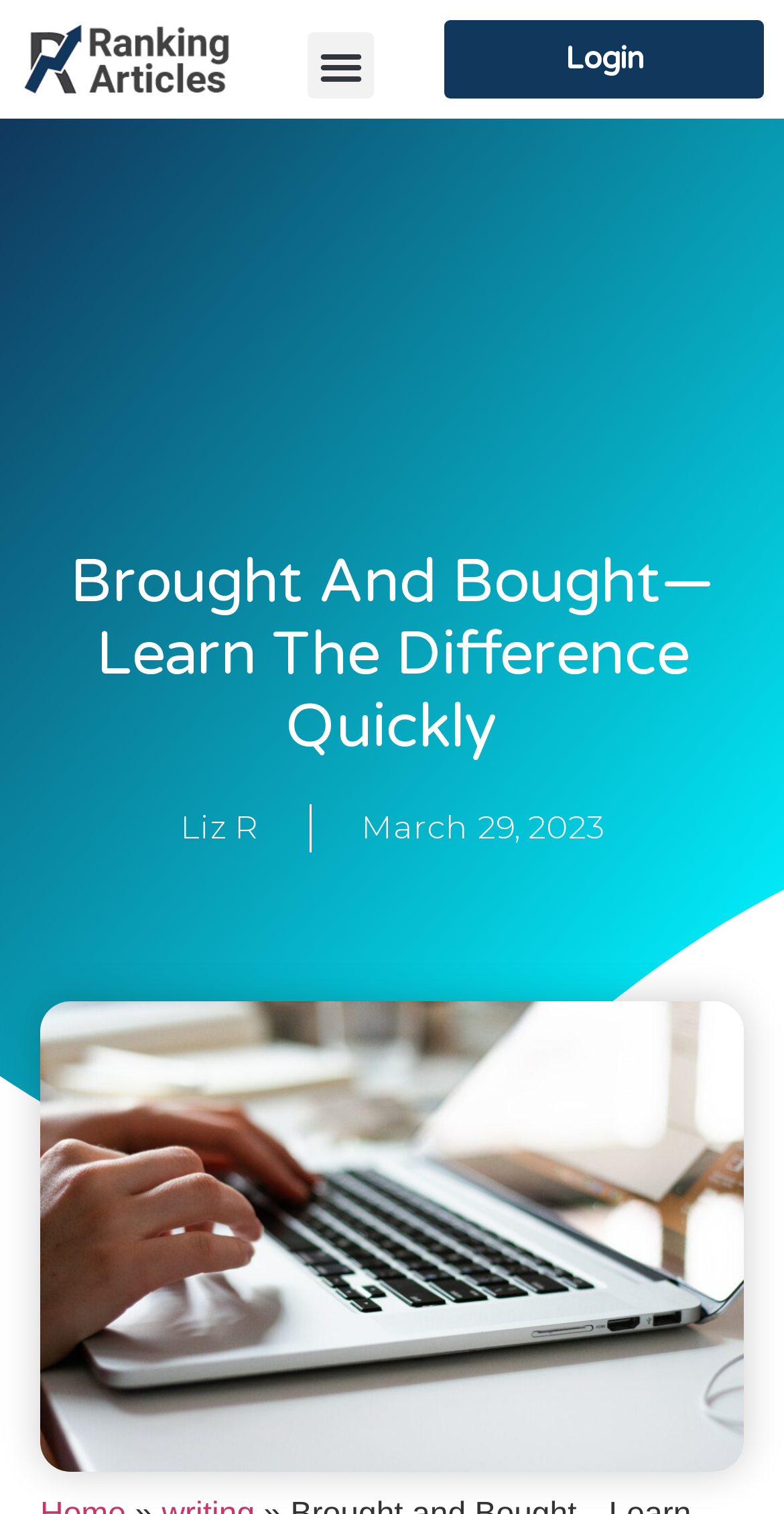What is the purpose of the button?
Answer the question with a thorough and detailed explanation.

I found a button on the top-right corner of the webpage with the text 'Menu Toggle'. Based on its position and text, I concluded that its purpose is to toggle the menu.